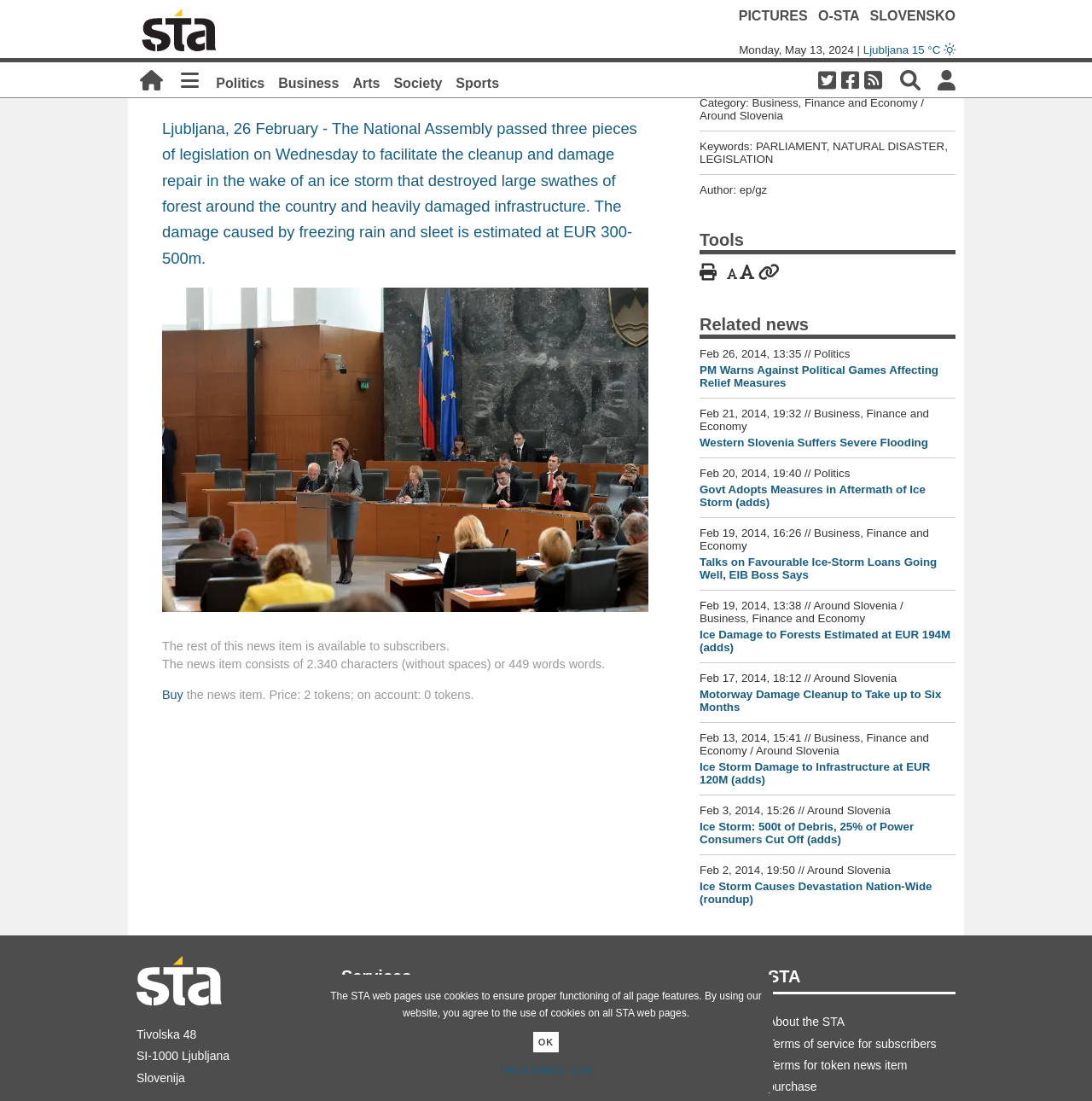Provide the bounding box coordinates of the section that needs to be clicked to accomplish the following instruction: "Buy the news item."

[0.148, 0.711, 0.168, 0.723]